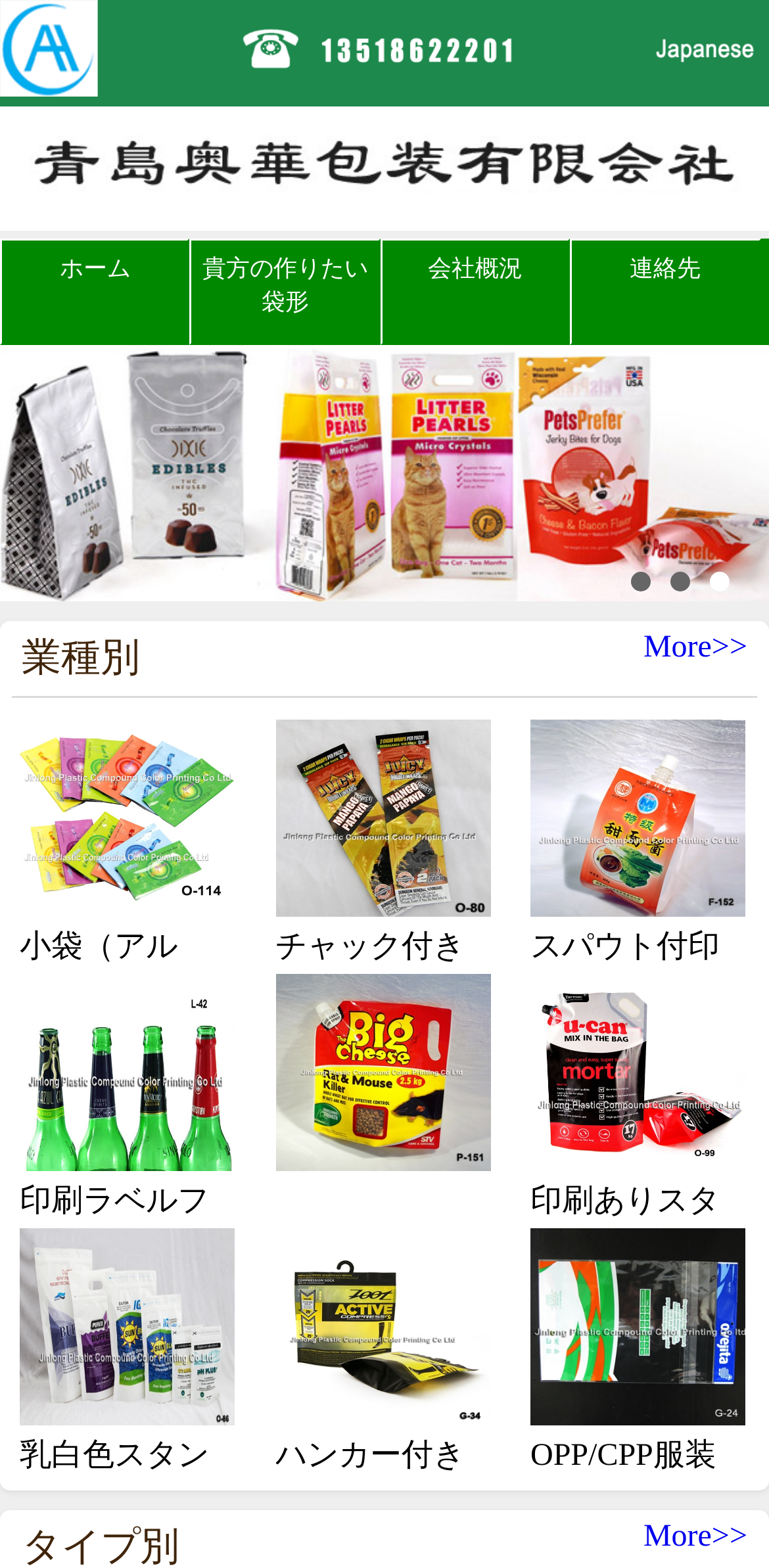Pinpoint the bounding box coordinates of the clickable element needed to complete the instruction: "Read Asparagus risotto recipe". The coordinates should be provided as four float numbers between 0 and 1: [left, top, right, bottom].

None